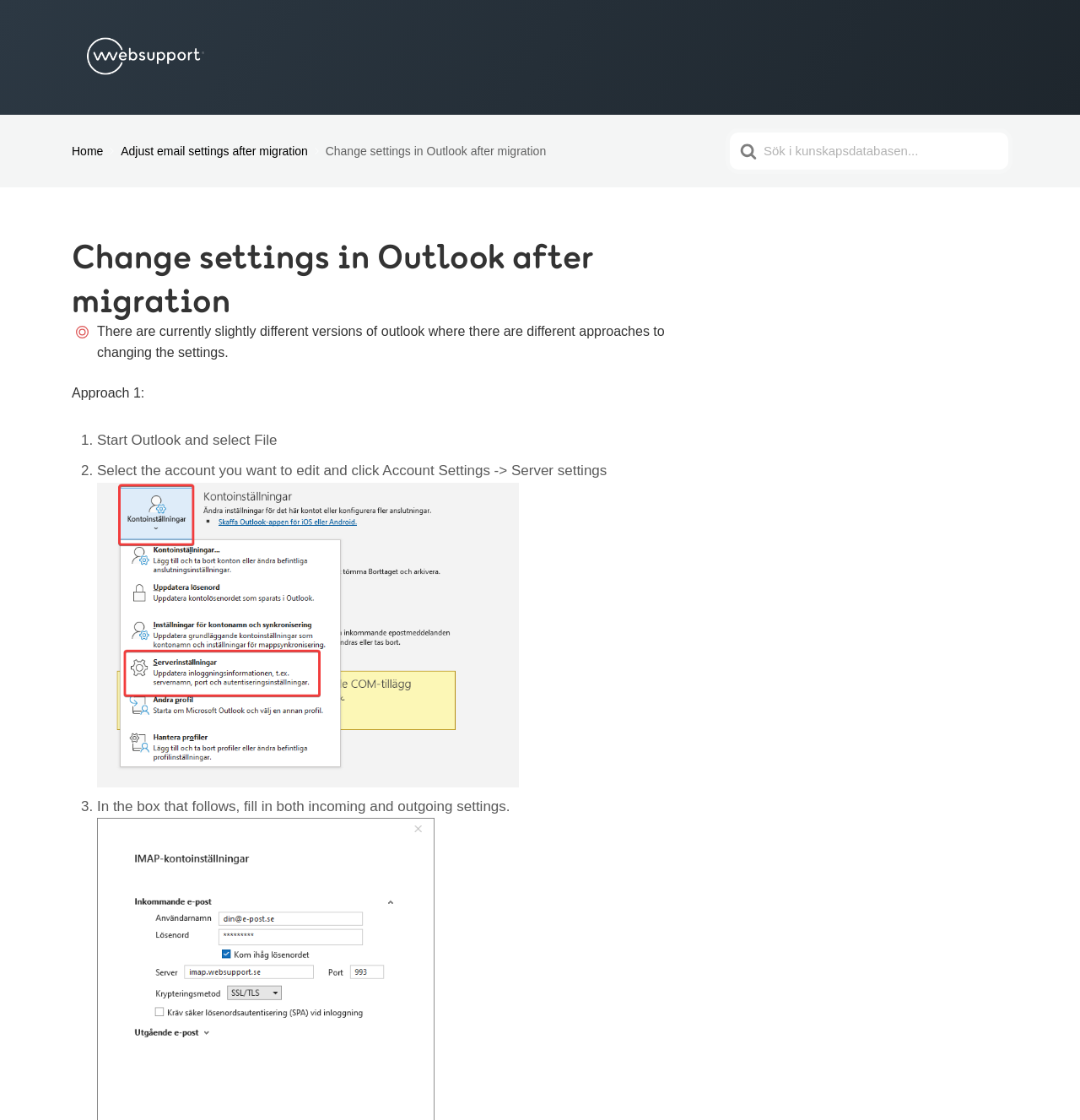Please answer the following question using a single word or phrase: 
What is the purpose of the search box?

Search the website